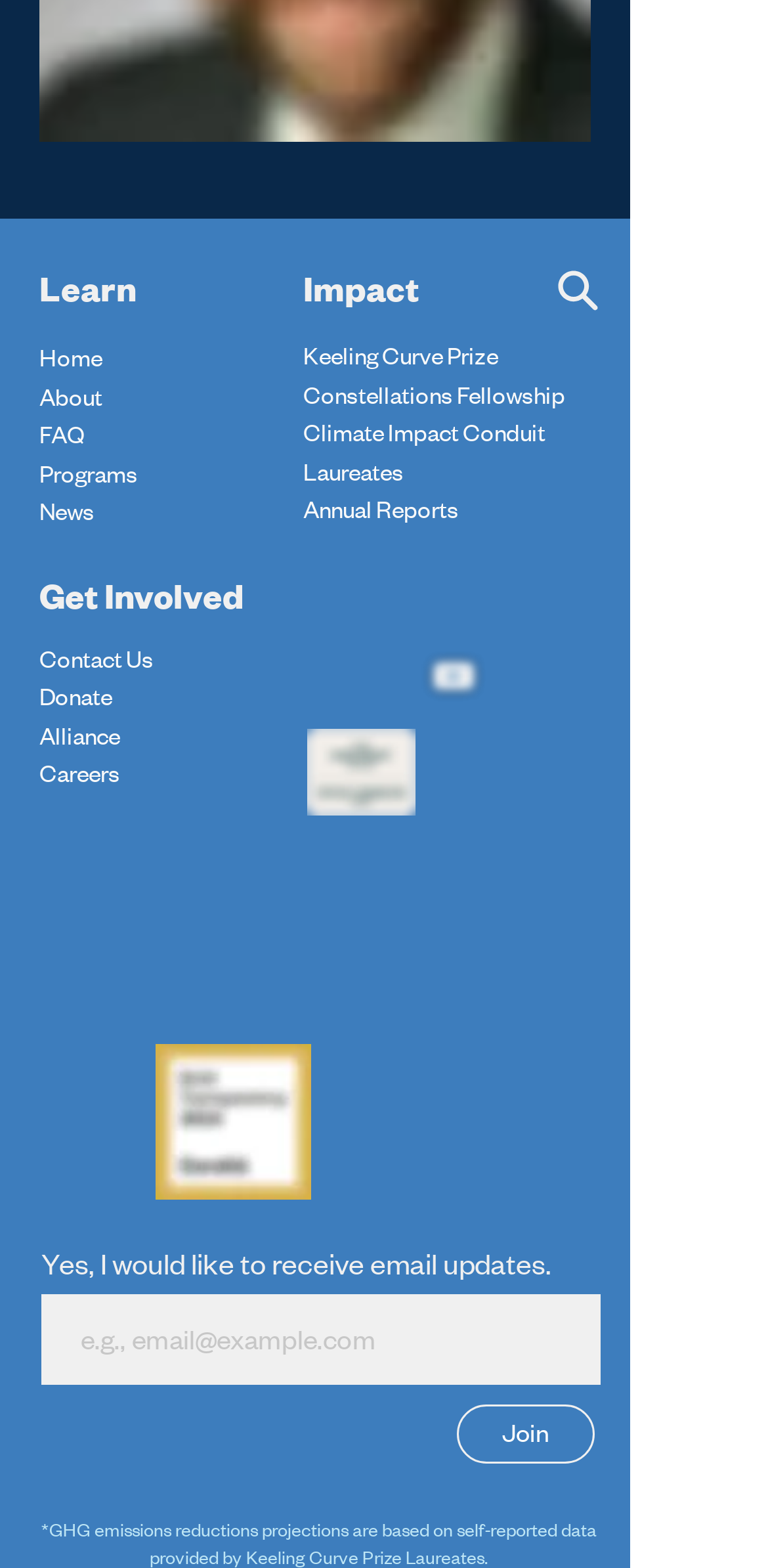Find the bounding box coordinates for the area that should be clicked to accomplish the instruction: "Join the email list".

[0.595, 0.895, 0.774, 0.933]